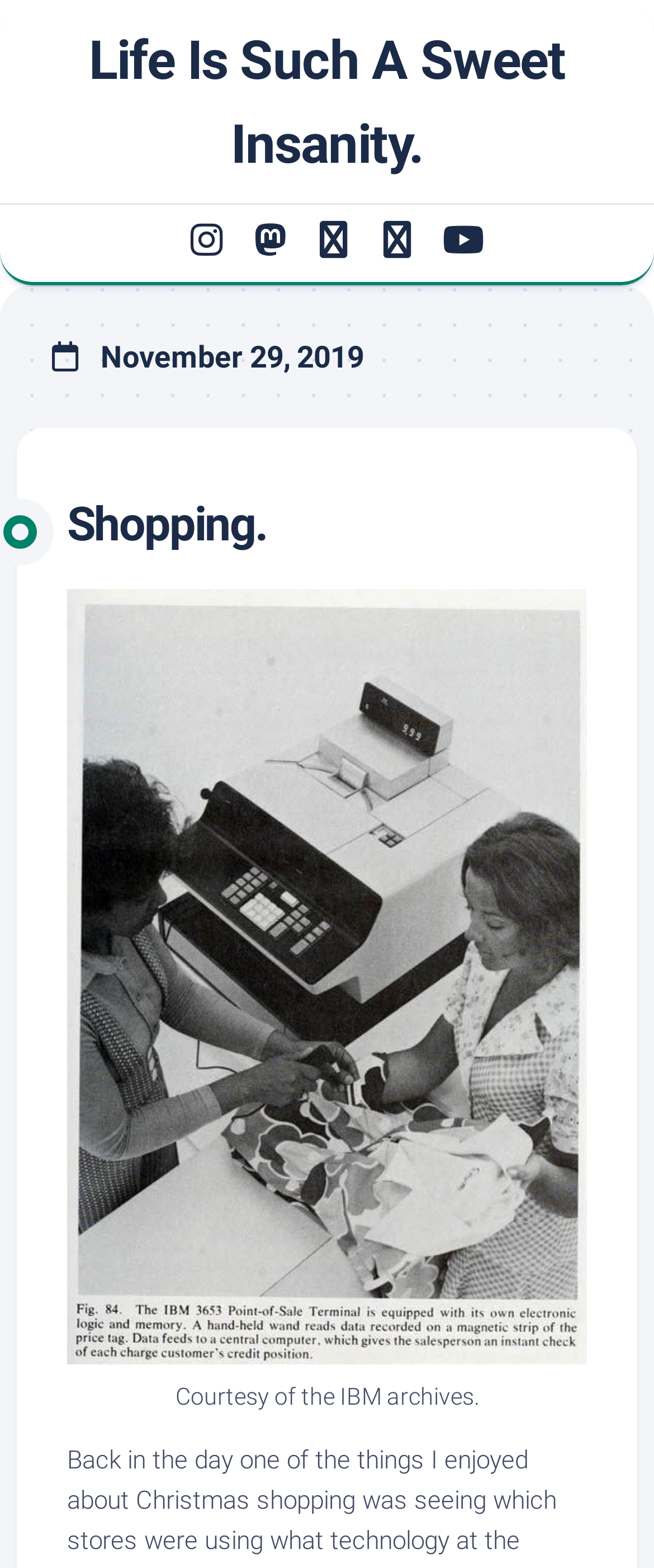Provide an in-depth caption for the webpage.

The webpage appears to be a personal blog or journal entry, dated November 29, 2019. At the top, there is a title "Life Is Such A Sweet Insanity" which is also a clickable link. Below the title, there are six social media icons, evenly spaced and aligned horizontally, which are also clickable links.

Further down, there is a heading that reads "November 29, 2019" in a larger font size. Underneath this heading, there is a section with a header "Shopping" which is also a clickable link. This section contains a figure, which takes up most of the page's width, and a figcaption below it with the text "Courtesy of the IBM archives."